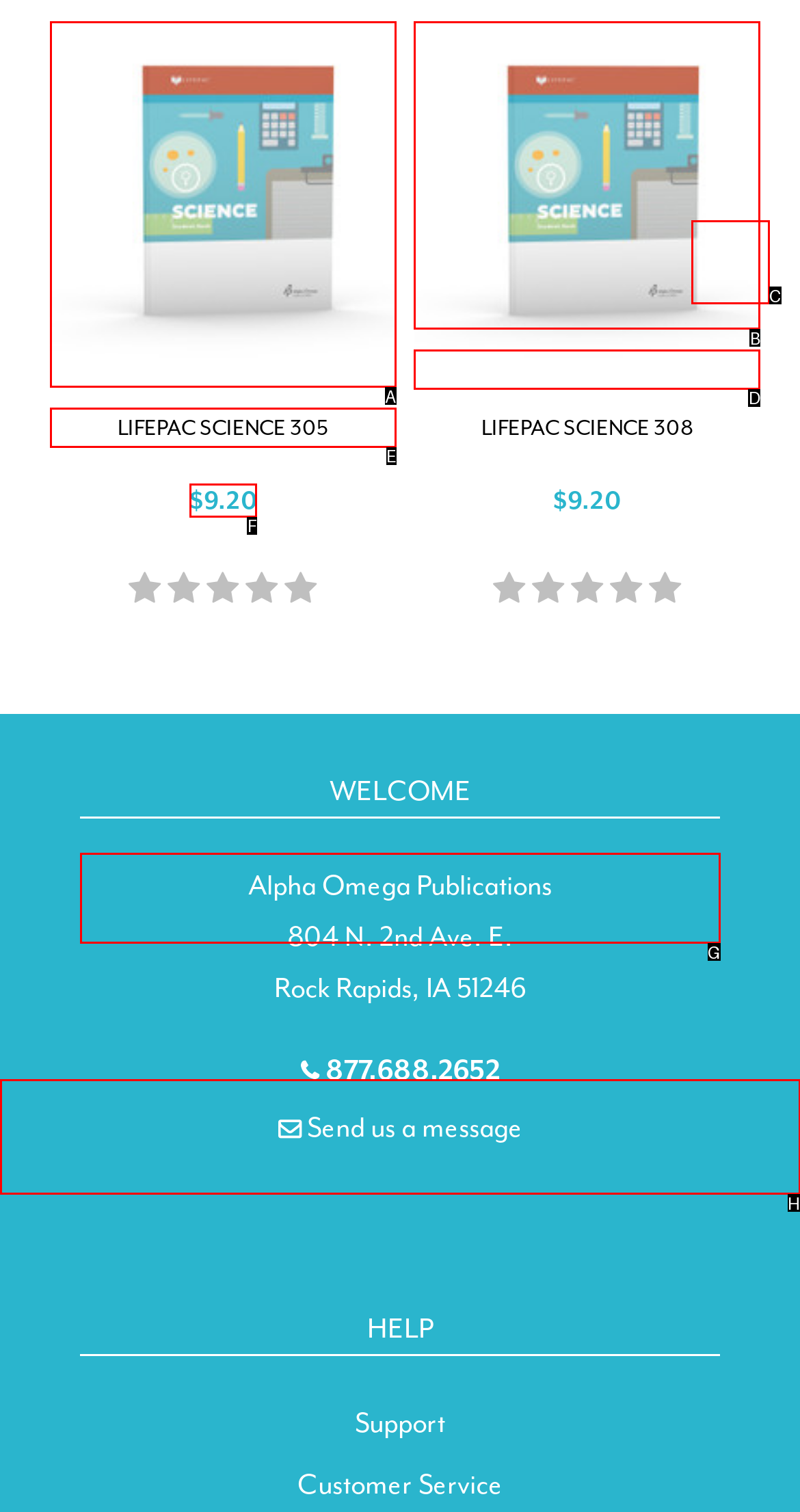Tell me which one HTML element I should click to complete the following instruction: View price of product
Answer with the option's letter from the given choices directly.

F